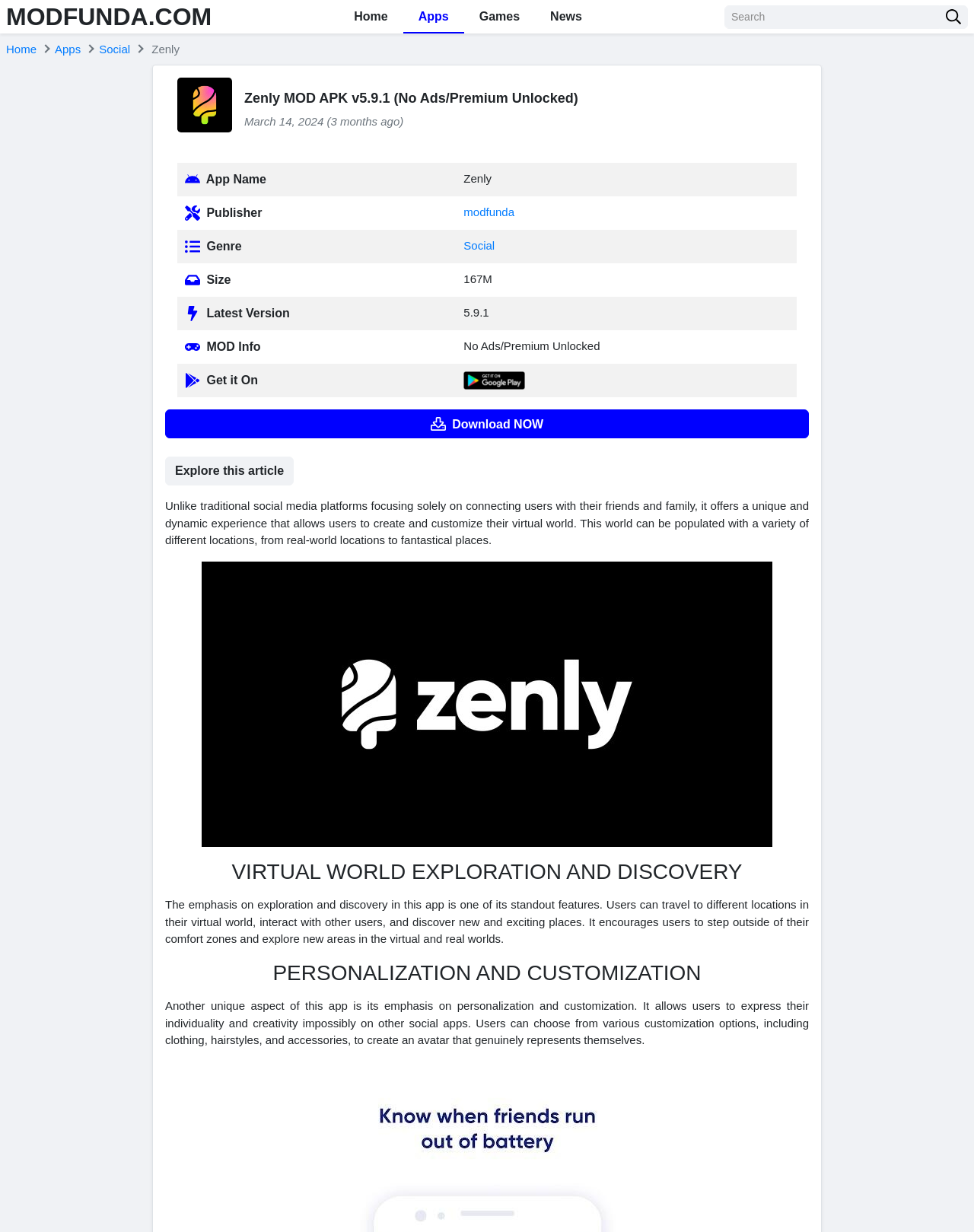What is the latest version of the app?
Based on the image, provide your answer in one word or phrase.

5.9.1